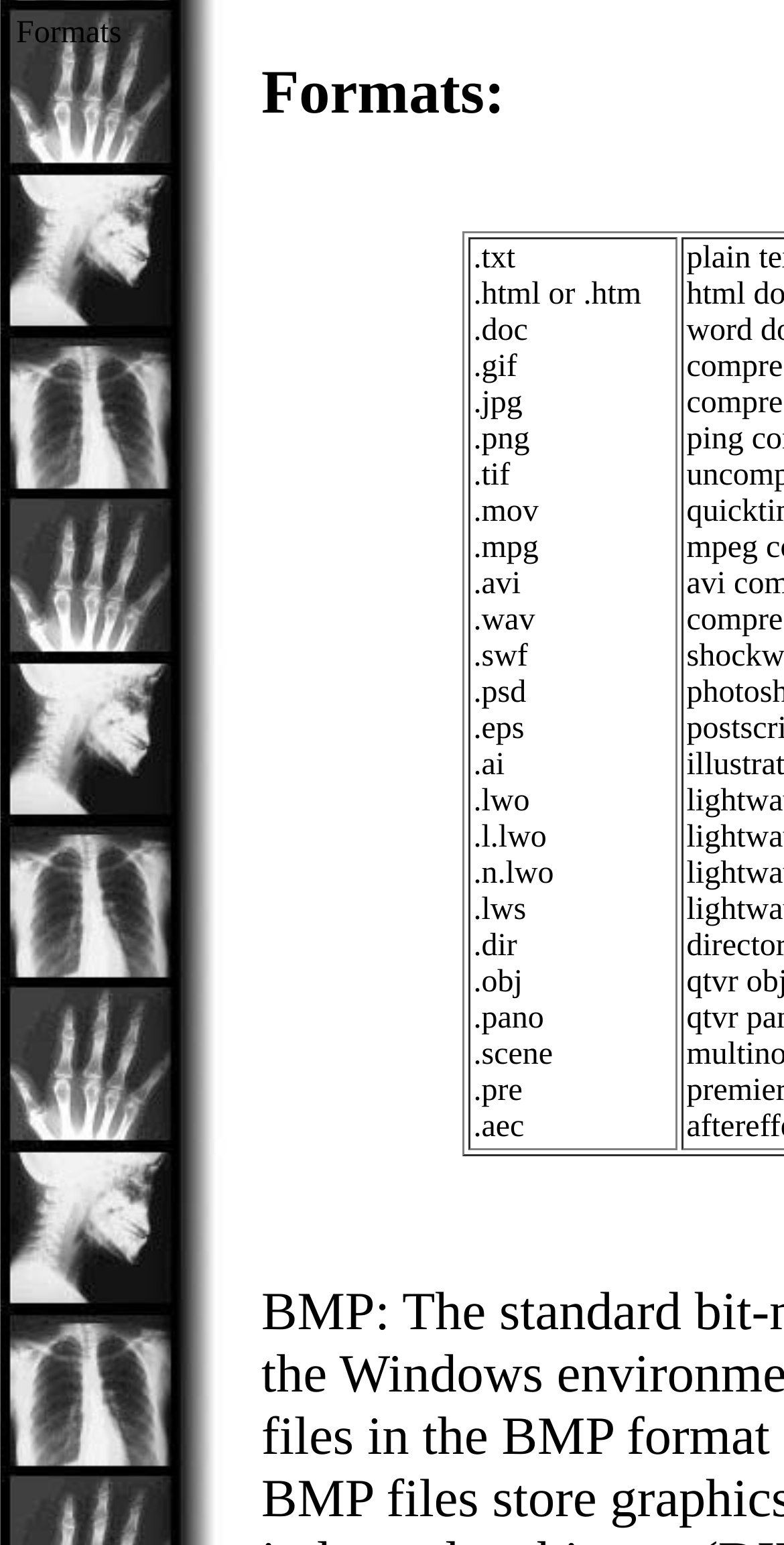What type of files can be selected?
Please use the image to deliver a detailed and complete answer.

The webpage lists various file formats, including image formats like .gif, .jpg, and .png, video formats like .mov, .mpg, and .avi, audio formats like .wav, and document formats like .txt, .html, and .doc, indicating that the webpage allows users to select multimedia and document files.